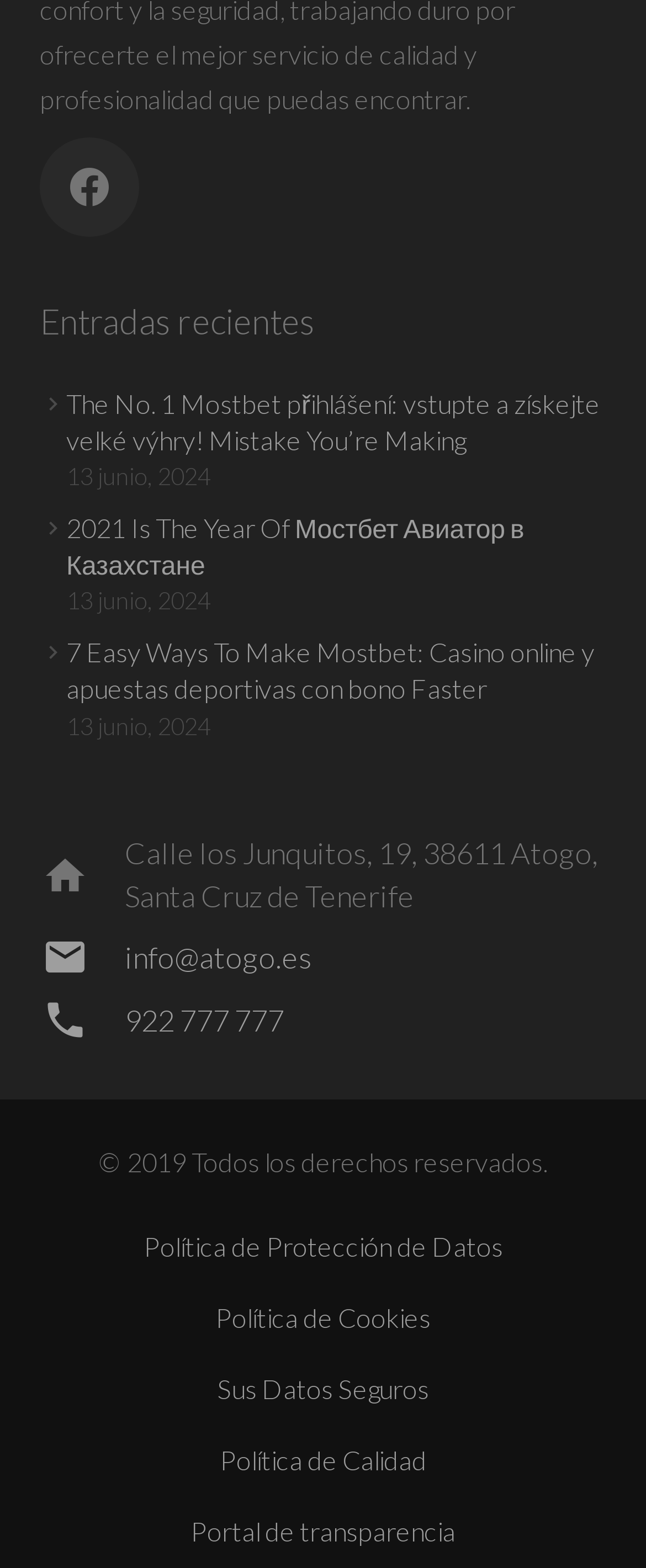Given the webpage screenshot and the description, determine the bounding box coordinates (top-left x, top-left y, bottom-right x, bottom-right y) that define the location of the UI element matching this description: Política de Calidad

[0.34, 0.909, 0.66, 0.954]